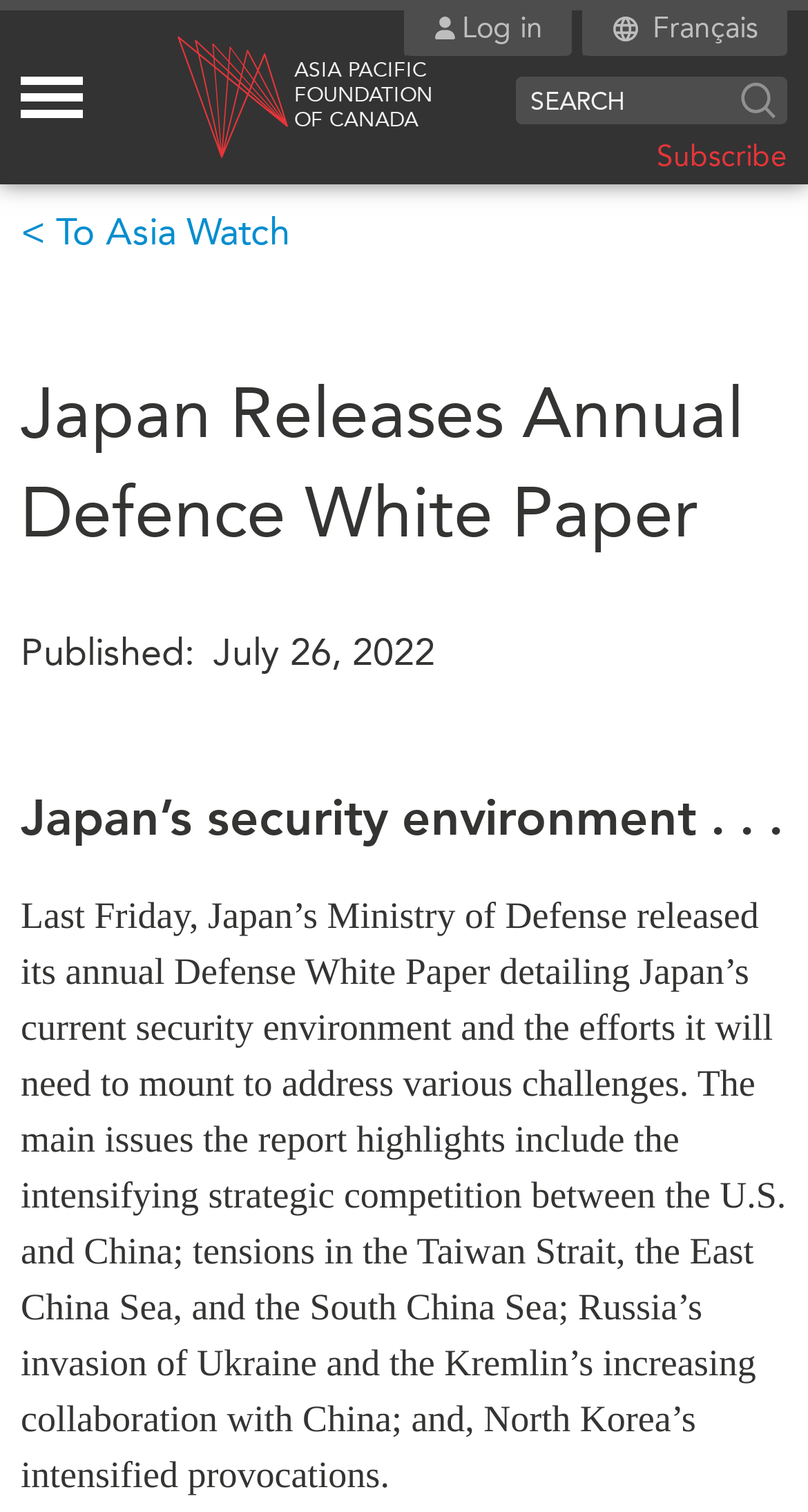Using the webpage screenshot, find the UI element described by aria-label="Mega menu toggle". Provide the bounding box coordinates in the format (top-left x, top-left y, bottom-right x, bottom-right y), ensuring all values are floating point numbers between 0 and 1.

[0.026, 0.048, 0.128, 0.081]